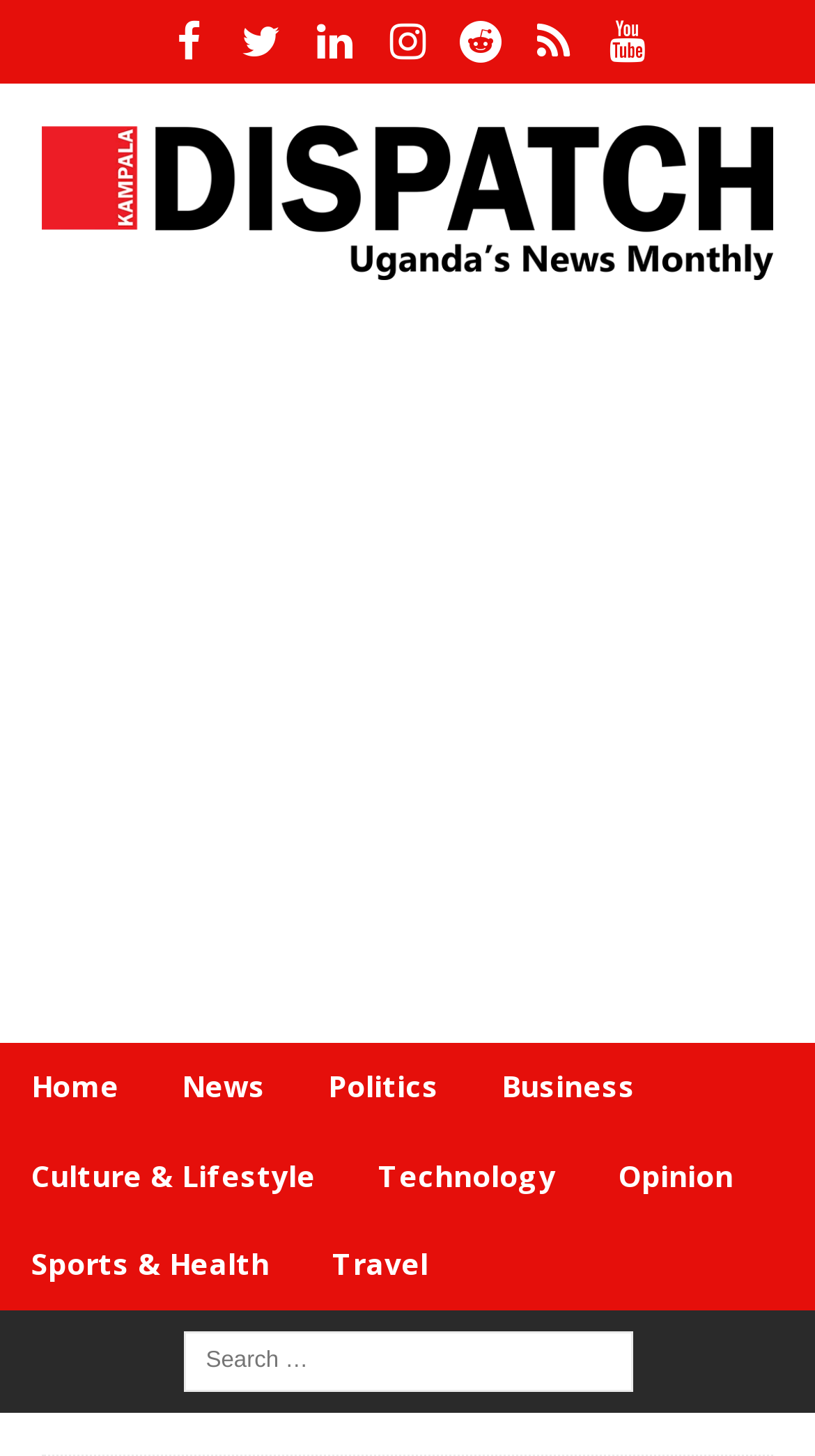Carefully examine the image and provide an in-depth answer to the question: What is the purpose of the search box?

I found the search box at the bottom of the webpage, which has a placeholder text 'Search for:'. This suggests that the search box is intended for users to search for articles on the website.